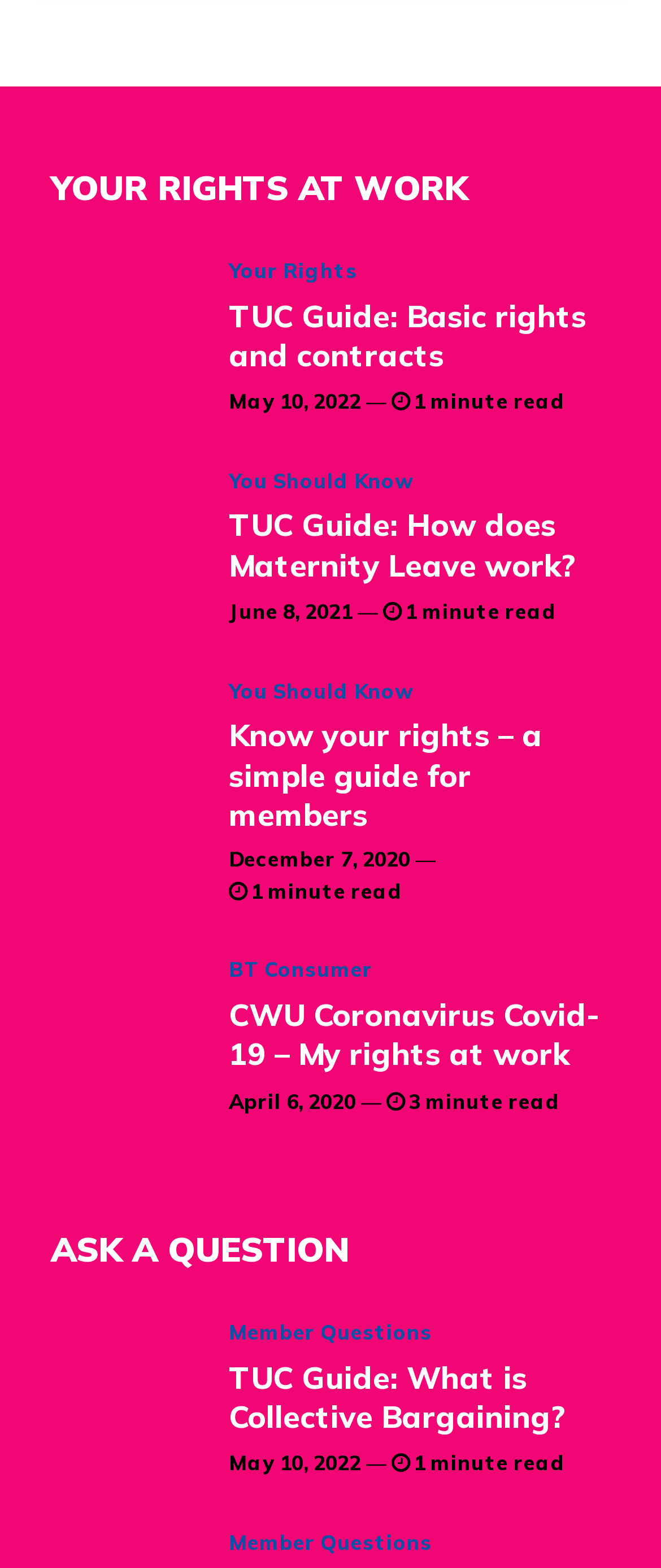What is the date of the most recent article?
Refer to the screenshot and deliver a thorough answer to the question presented.

The date of the most recent article is May 10, 2022, which can be found in the time element associated with the first article.